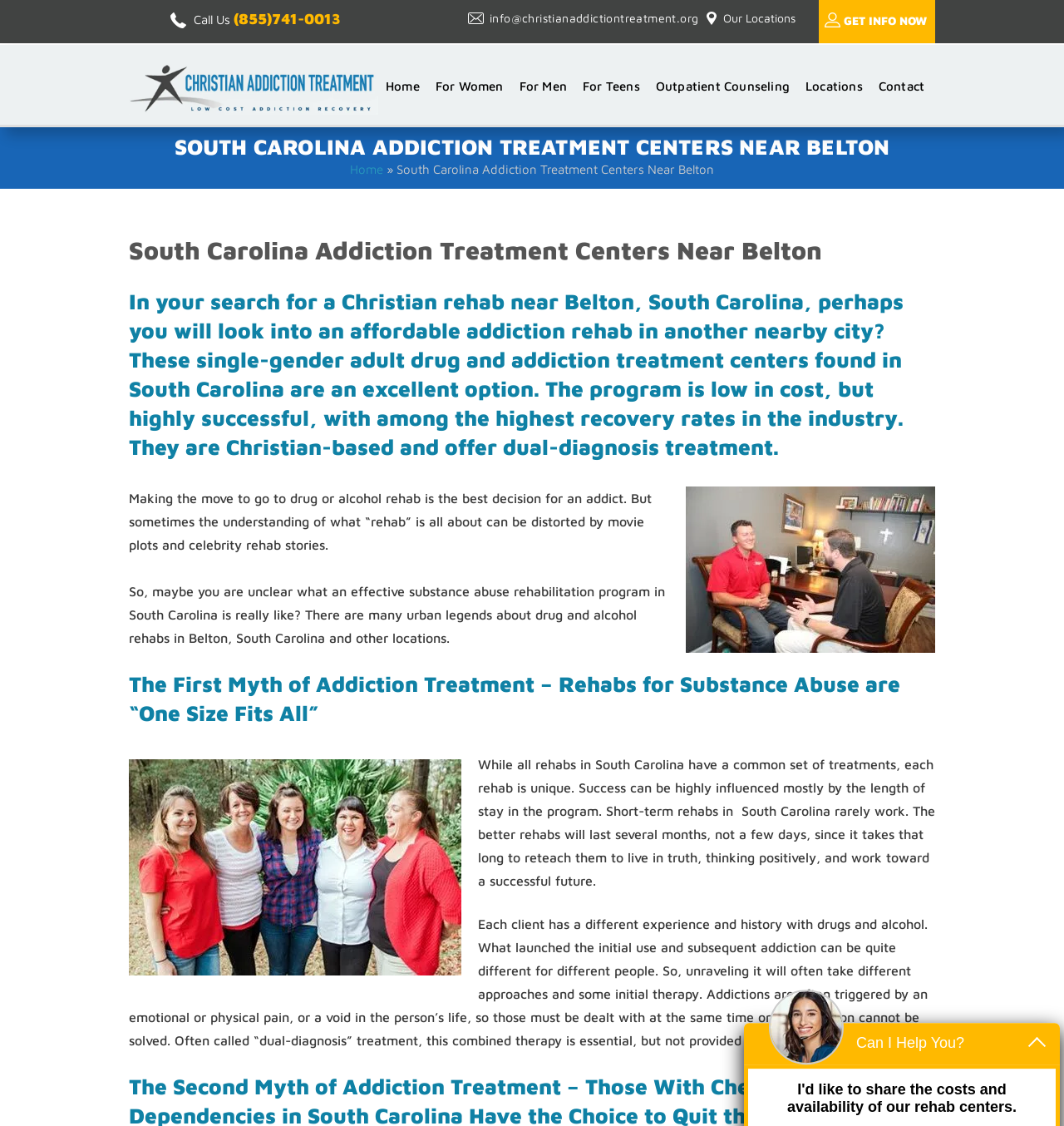What is the location of the addiction treatment centers mentioned on the webpage?
From the screenshot, supply a one-word or short-phrase answer.

South Carolina